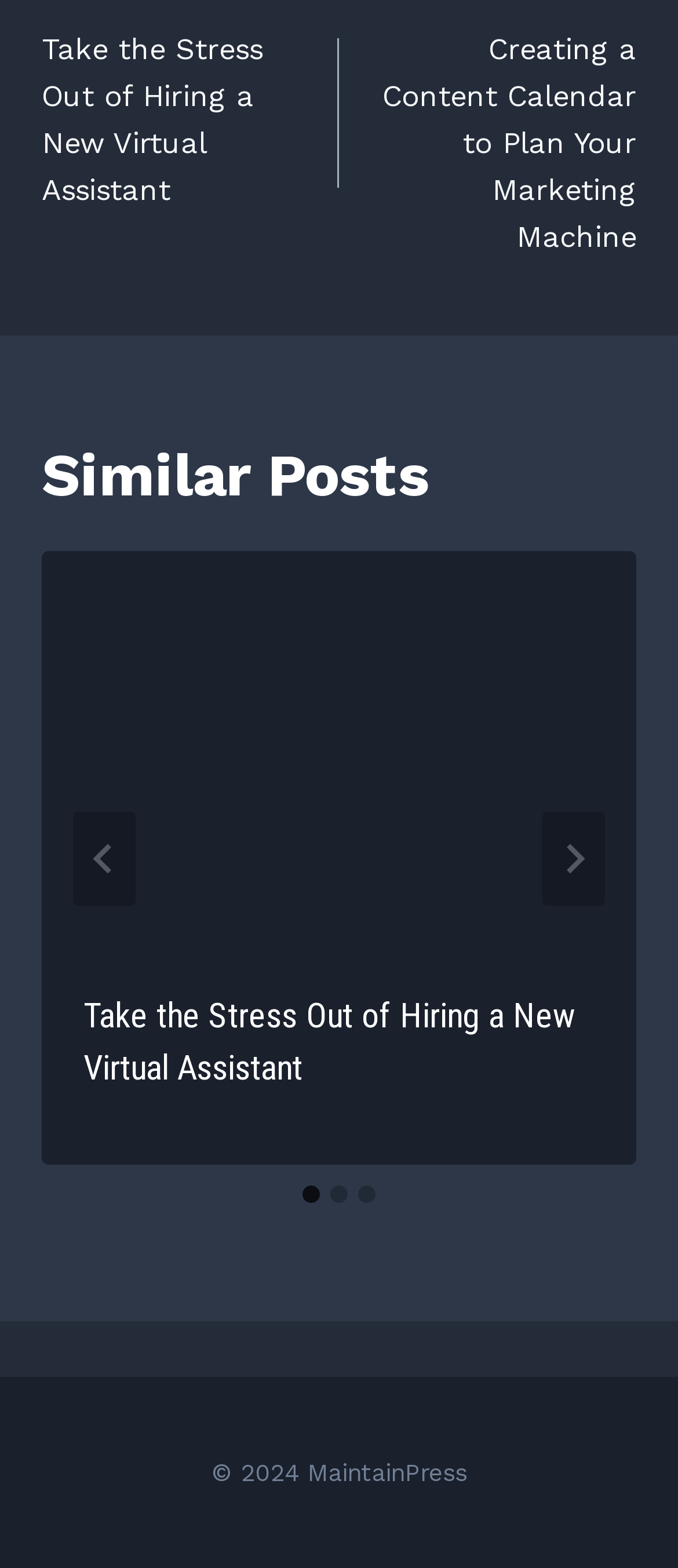What is the role of the region with the label 'Posts'?
Can you provide a detailed and comprehensive answer to the question?

I analyzed the region with the label 'Posts' and found that it contains a tabpanel with articles, navigation buttons, and a tablist. This suggests that the region is used to display posts.